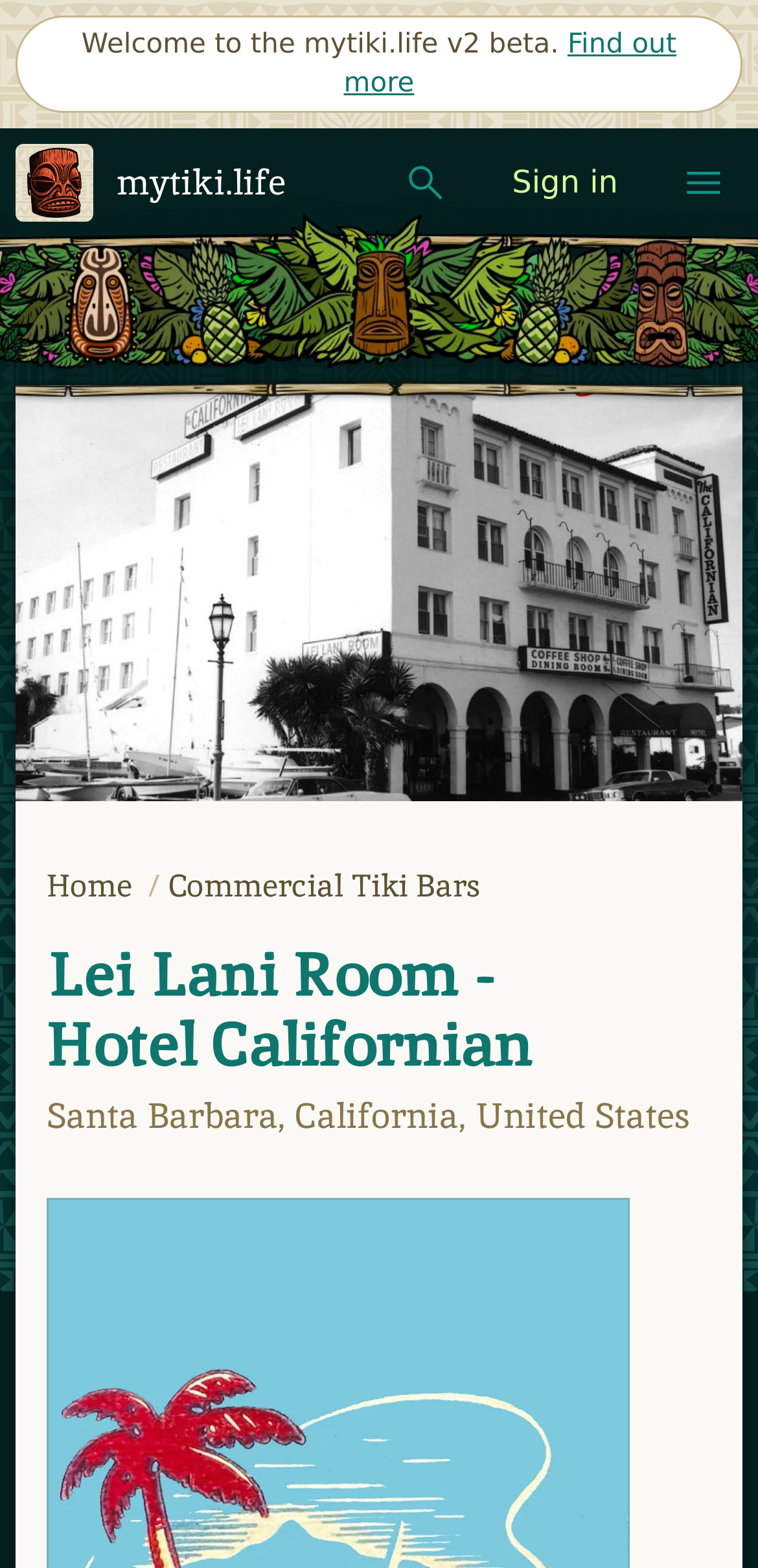Provide a brief response using a word or short phrase to this question:
What type of structure is shown?

Hotel